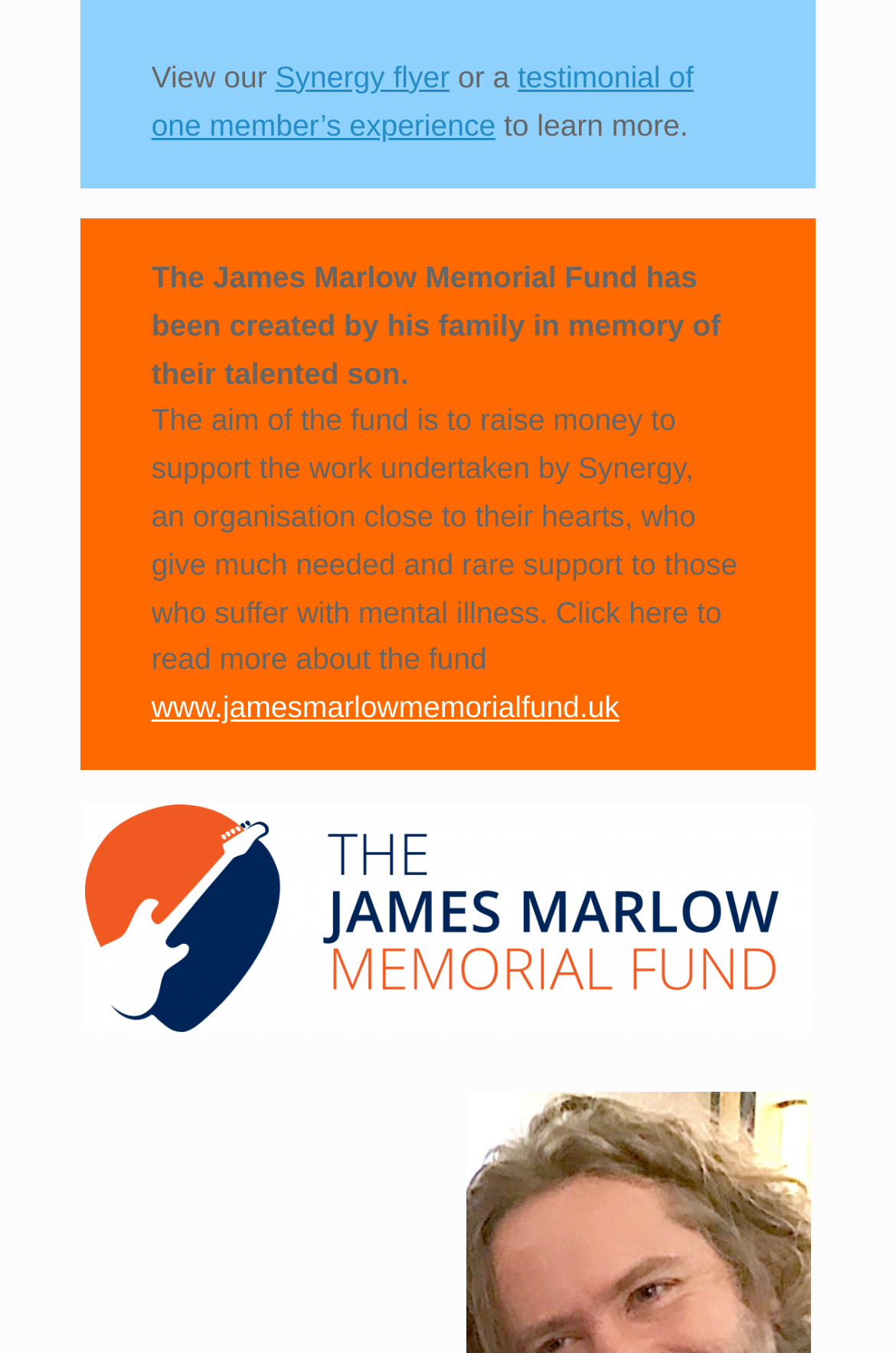Identify the bounding box for the element characterized by the following description: "www.jamesmarlowmemorialfund.uk".

[0.169, 0.51, 0.691, 0.535]